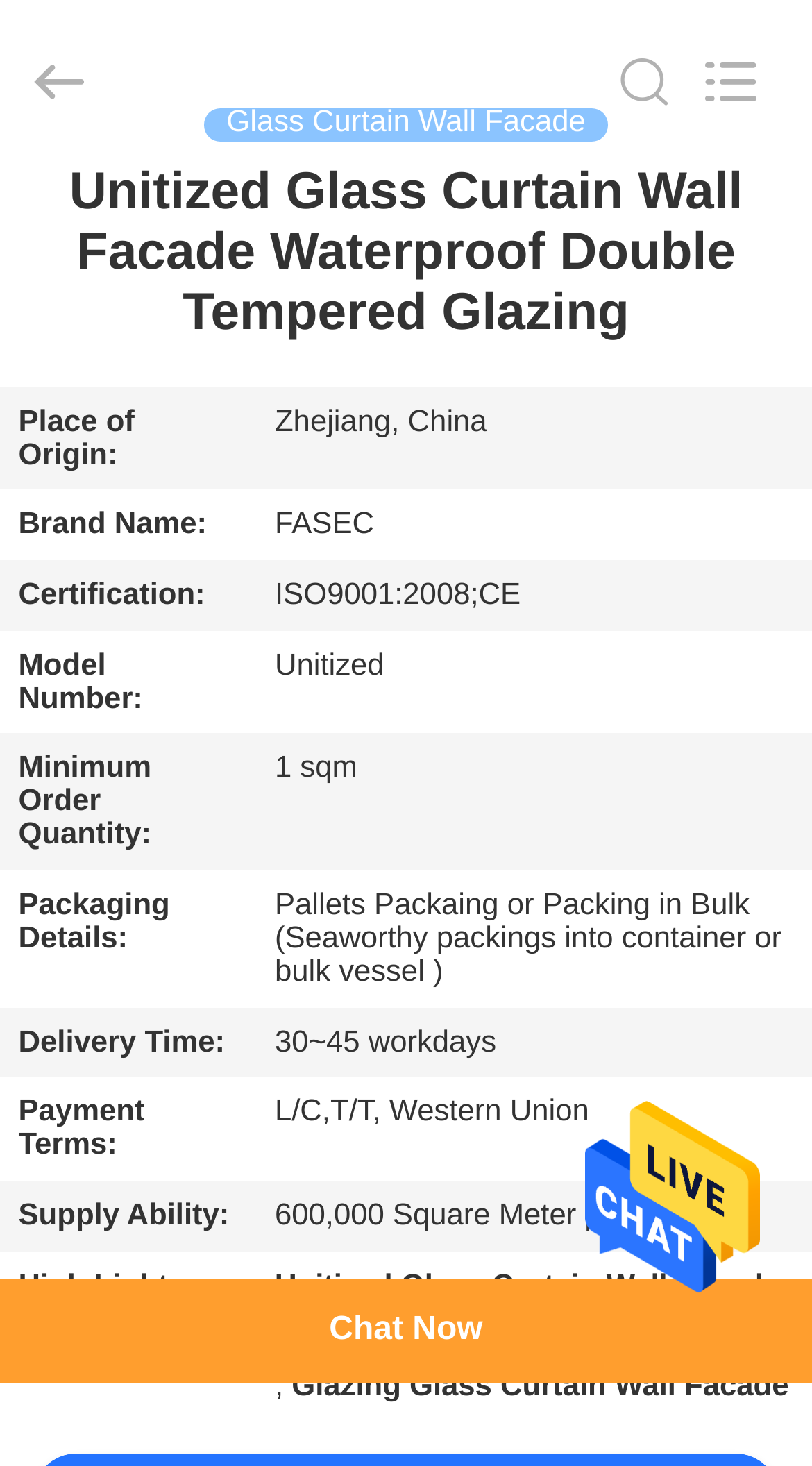Give a detailed overview of the webpage's appearance and contents.

This webpage is about Unitized Glass Curtain Wall Facade Waterproof Double Tempered Glazing from China. At the top, there is a search box and a navigation menu with links to HOME, PRODUCTS, ABOUT US, FACTORY TOUR, QUALITY CONTROL, CONTACT US, and NEWS. Below the navigation menu, there is a heading that displays the product name. 

On the left side, there is a table that provides detailed information about the product, including its place of origin, brand name, certification, model number, minimum order quantity, packaging details, delivery time, payment terms, supply ability, and high light features. 

On the right side, there is a section that displays the product name "Glass Curtain Wall Facade" and a copyright notice at the bottom. There are also two "Chat Now" links, one at the top right and another at the bottom right.